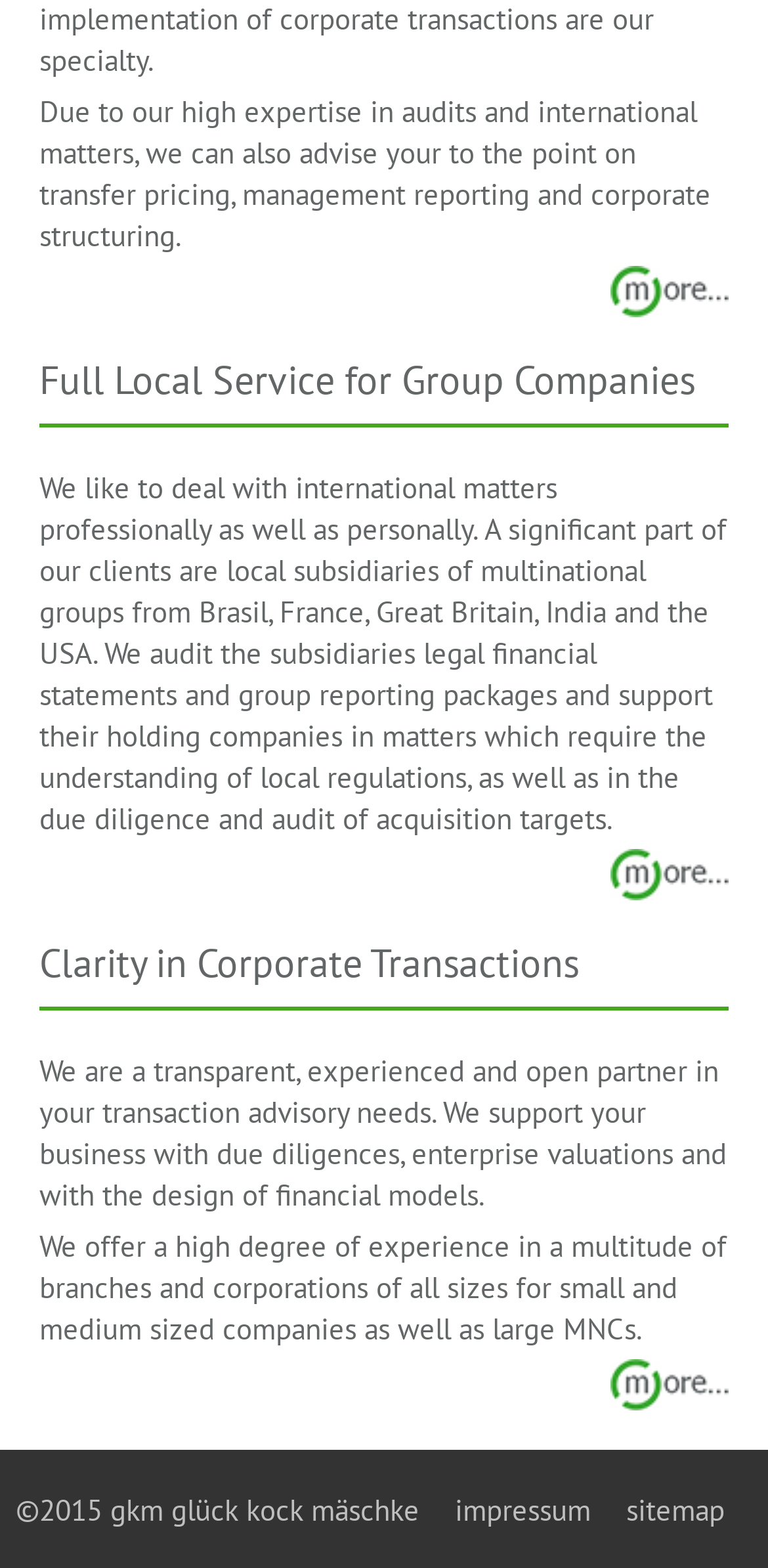Please provide a comprehensive response to the question based on the details in the image: What is the company's approach to corporate transactions?

As stated in the StaticText element with ID 126, the company is a transparent, experienced, and open partner in transaction advisory needs, providing services such as due diligences, enterprise valuations, and financial model design.